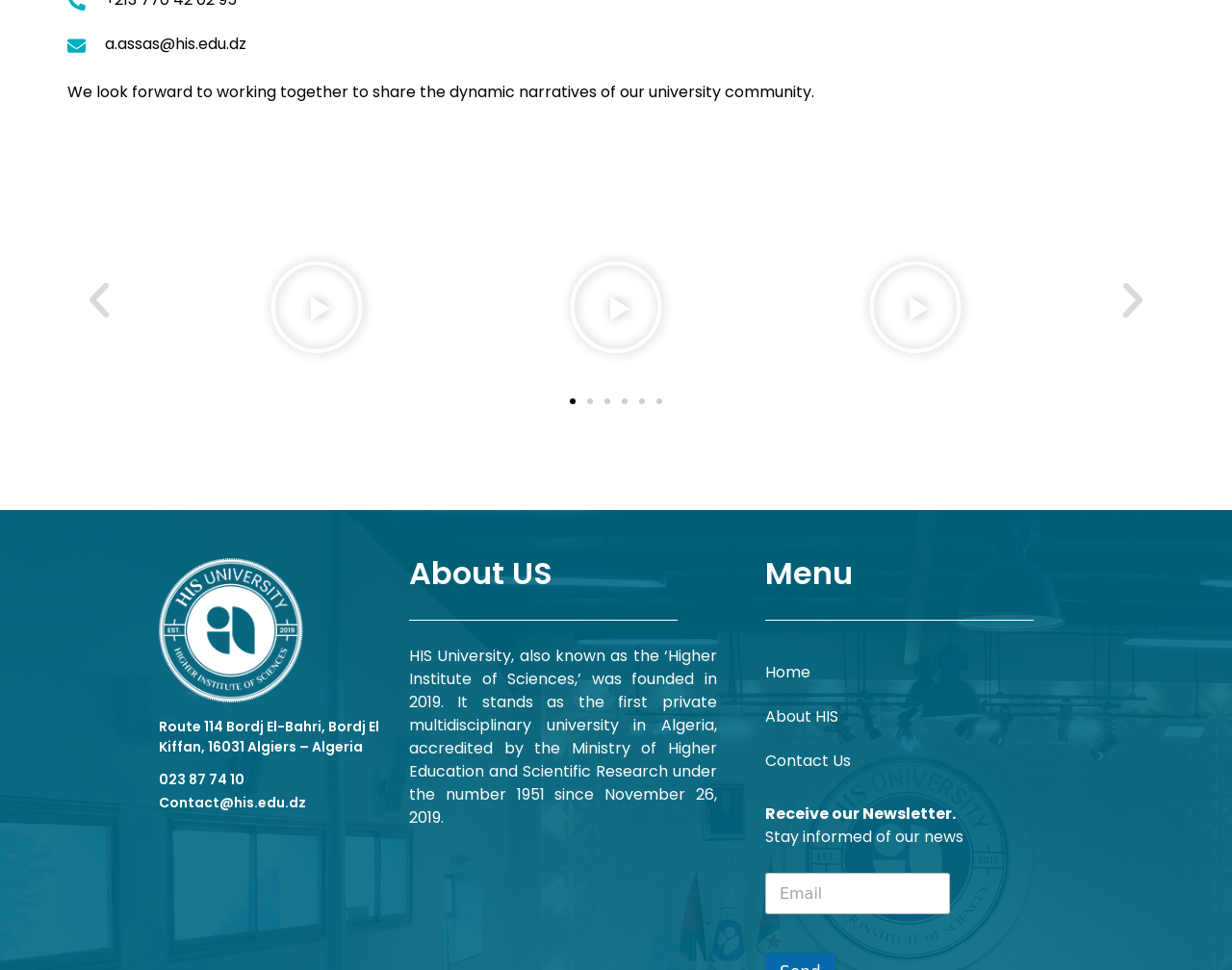What is the university's location?
Answer the question with a detailed and thorough explanation.

The location is mentioned in the contact information section, where the address 'Route 114 Bordj El-Bahri, Bordj El Kiffan, 16031 Algiers – Algeria' is provided.